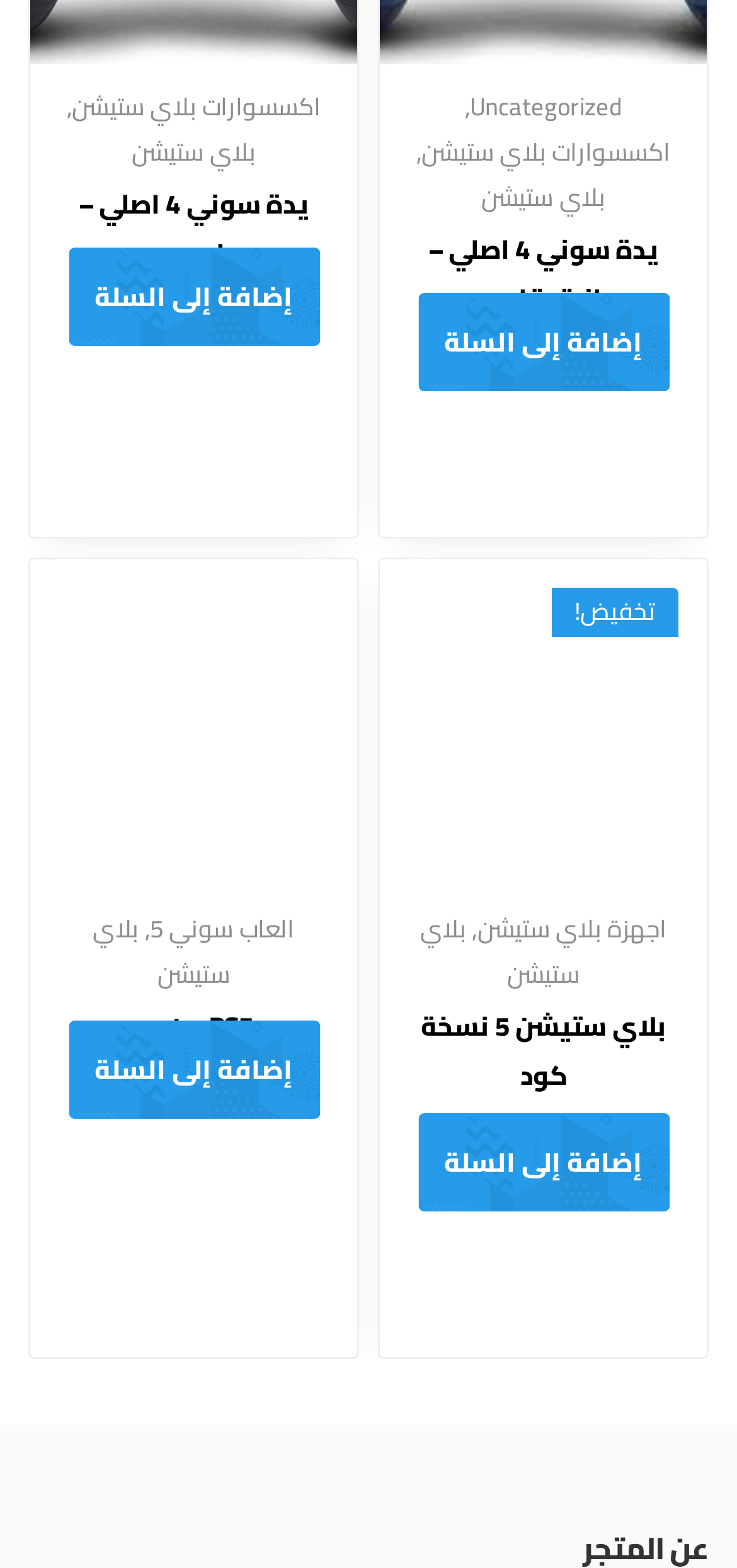How many products have a 'تخفيض!' label?
Using the visual information from the image, give a one-word or short-phrase answer.

1